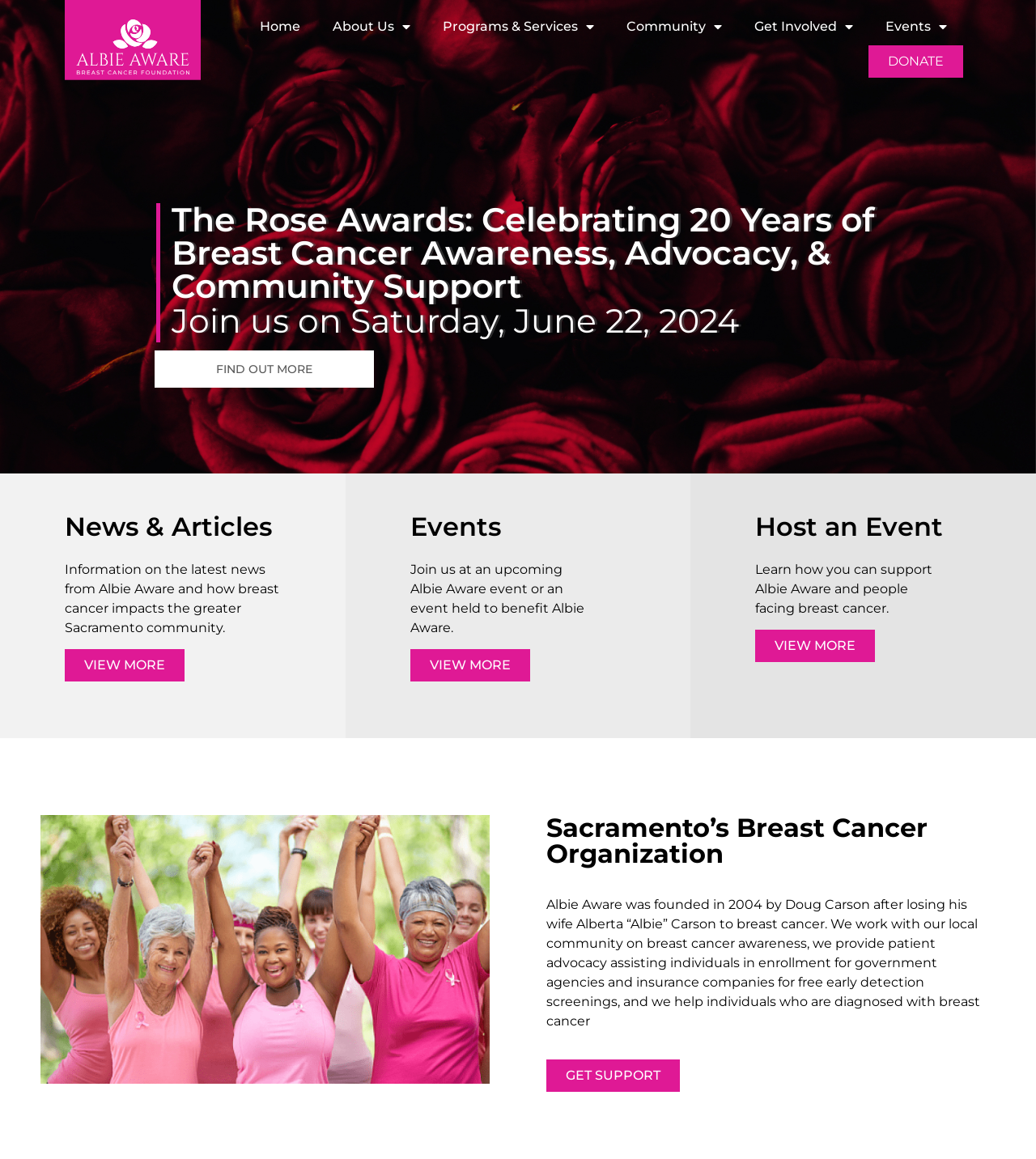What can be done to support the organization?
Use the image to answer the question with a single word or phrase.

Host an event or donate